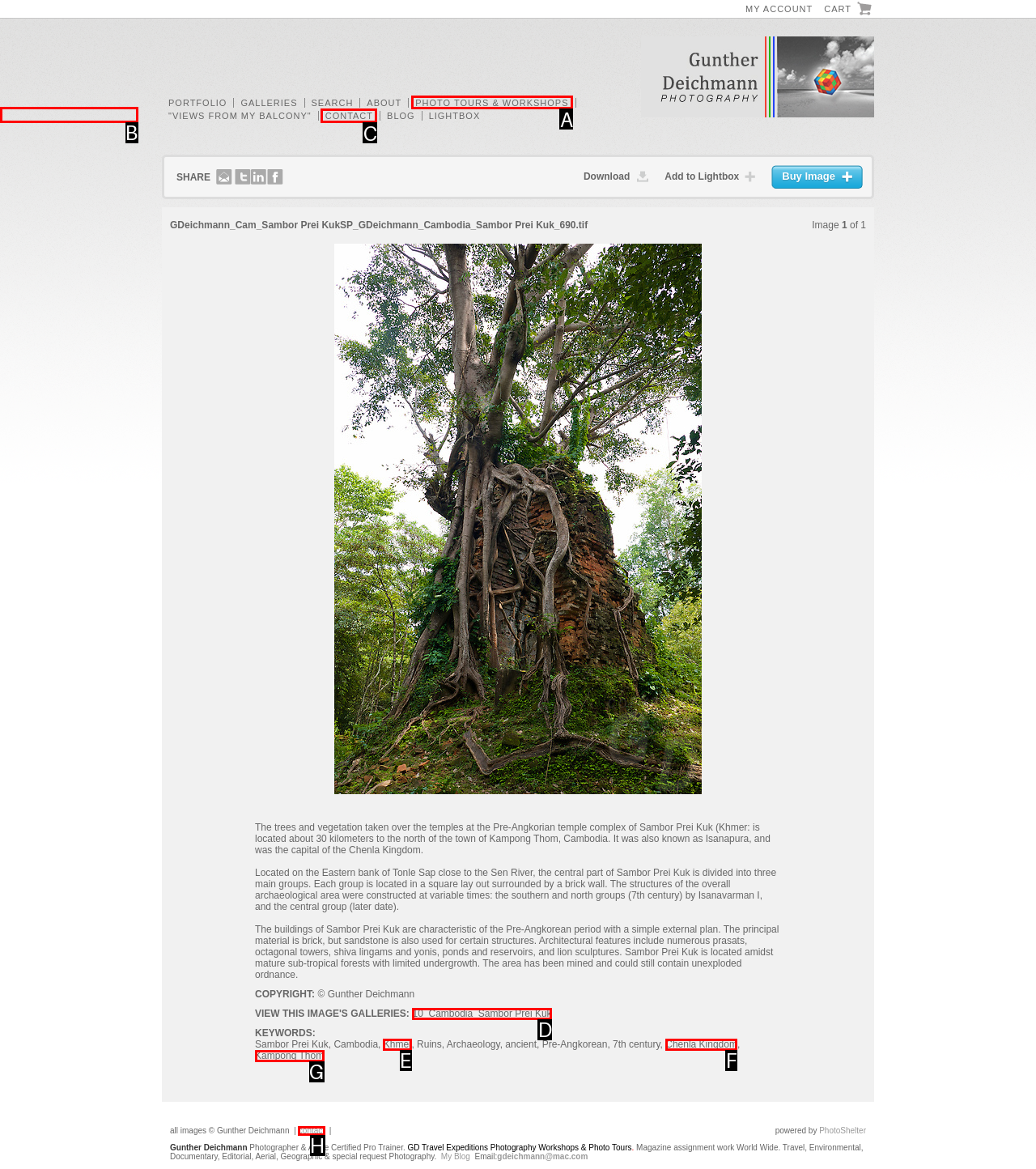Which option should you click on to fulfill this task: Click on CONTACT? Answer with the letter of the correct choice.

C